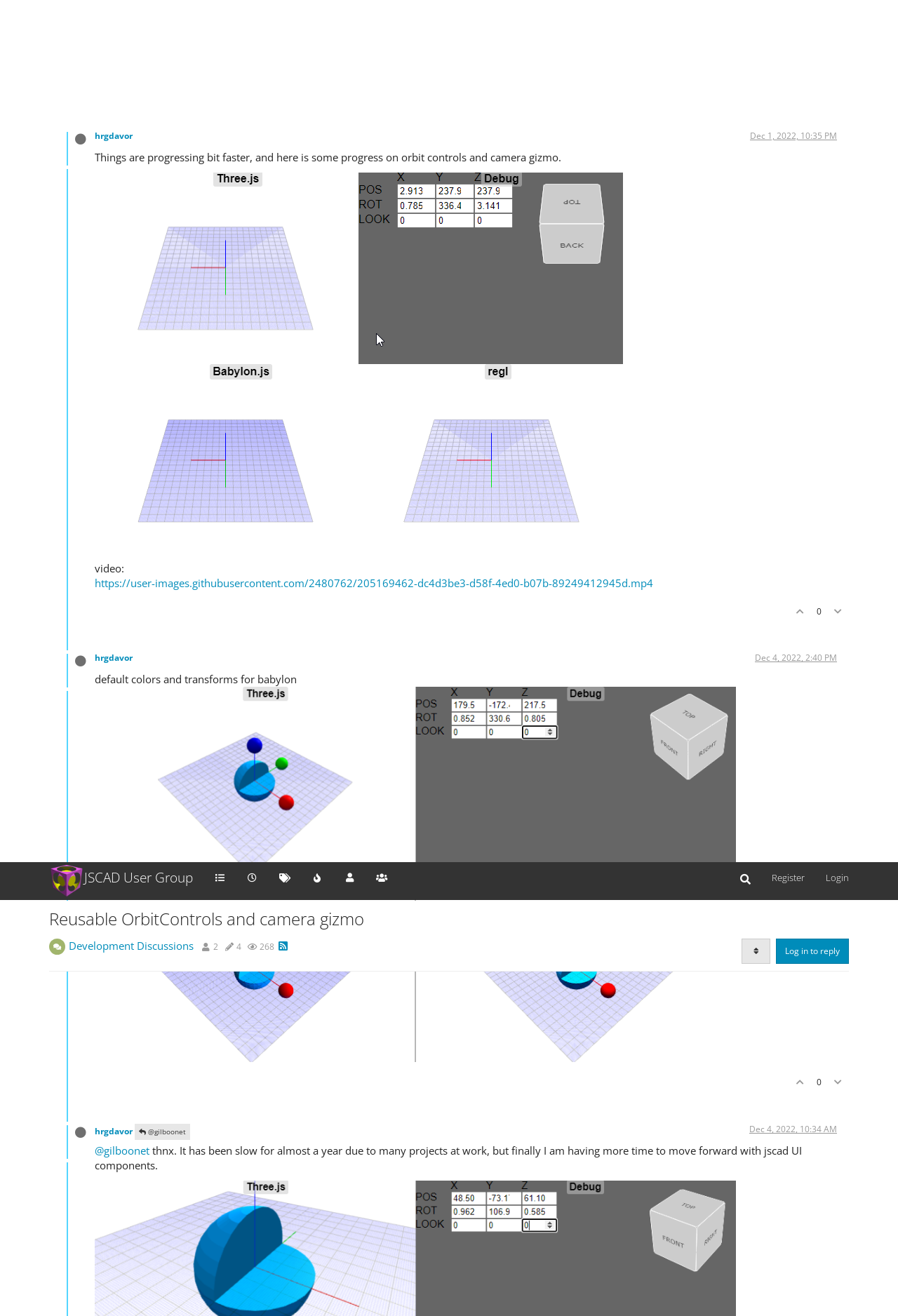Respond to the following query with just one word or a short phrase: 
What is the platform that powers the website?

NodeBB